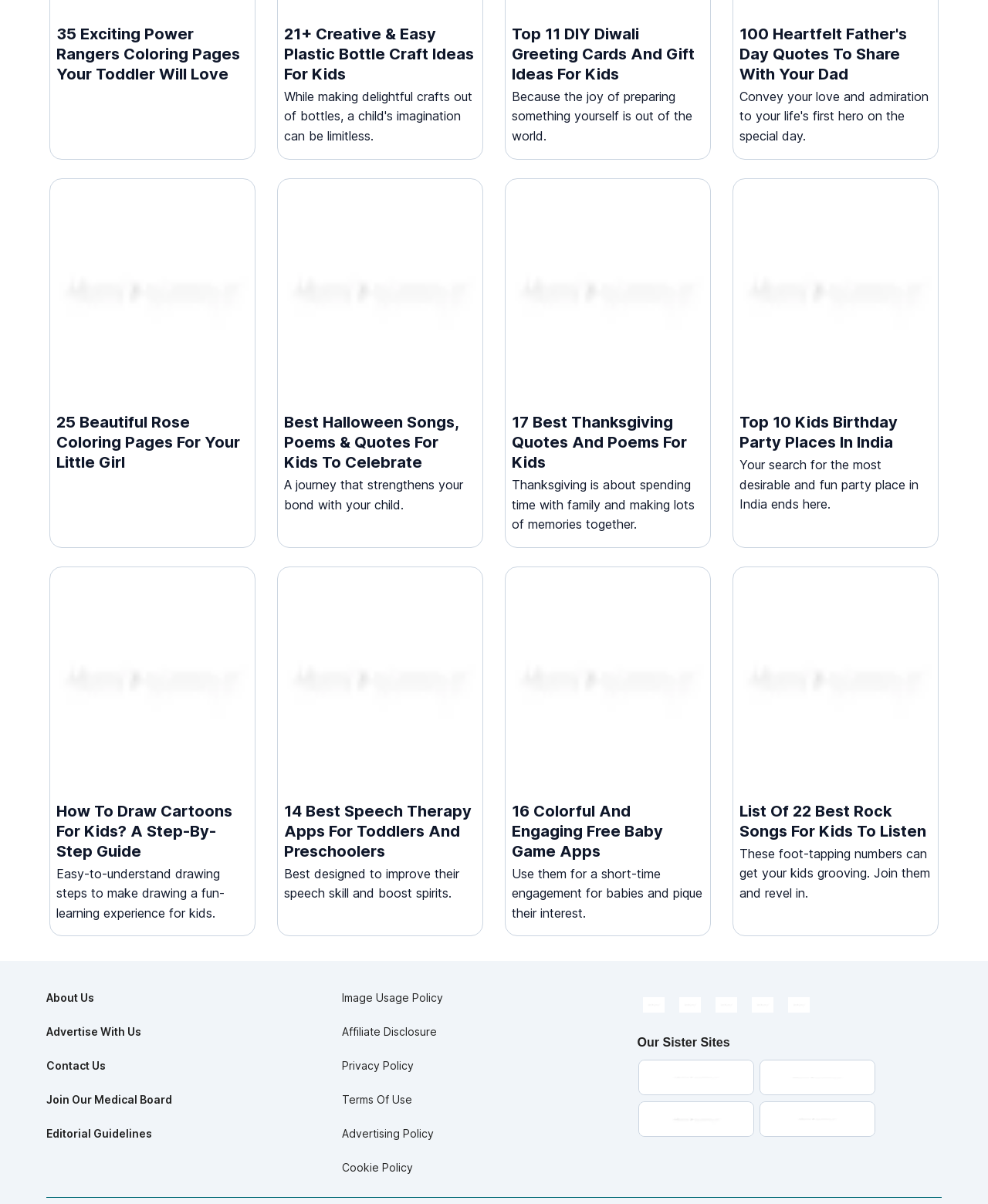What is the topic of the first heading?
Please interpret the details in the image and answer the question thoroughly.

The first heading is '35 Exciting Power Rangers Coloring Pages Your Toddler Will Love', which suggests that the topic is Power Rangers.